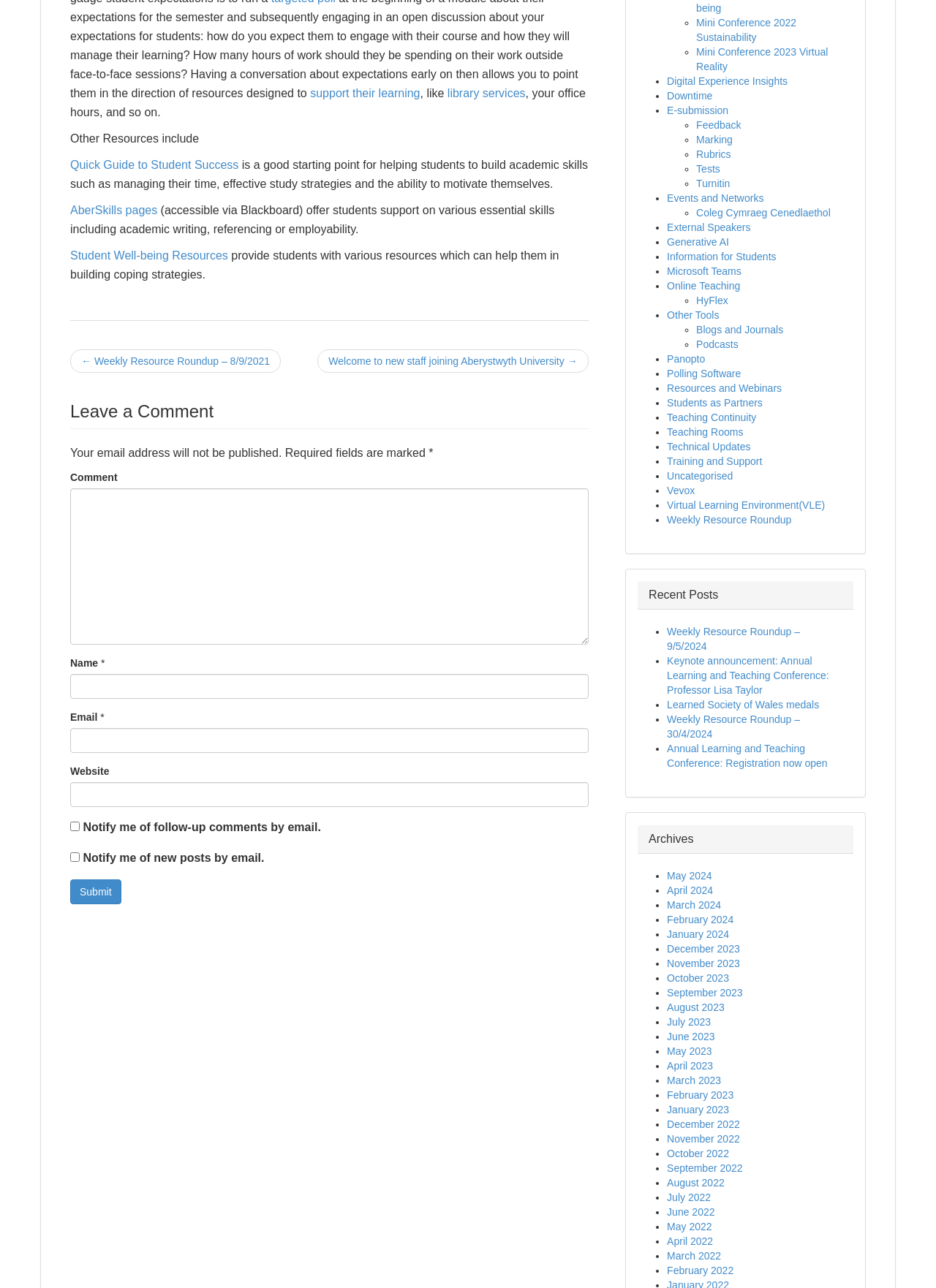From the screenshot, find the bounding box of the UI element matching this description: "Vevox". Supply the bounding box coordinates in the form [left, top, right, bottom], each a float between 0 and 1.

[0.713, 0.376, 0.742, 0.385]